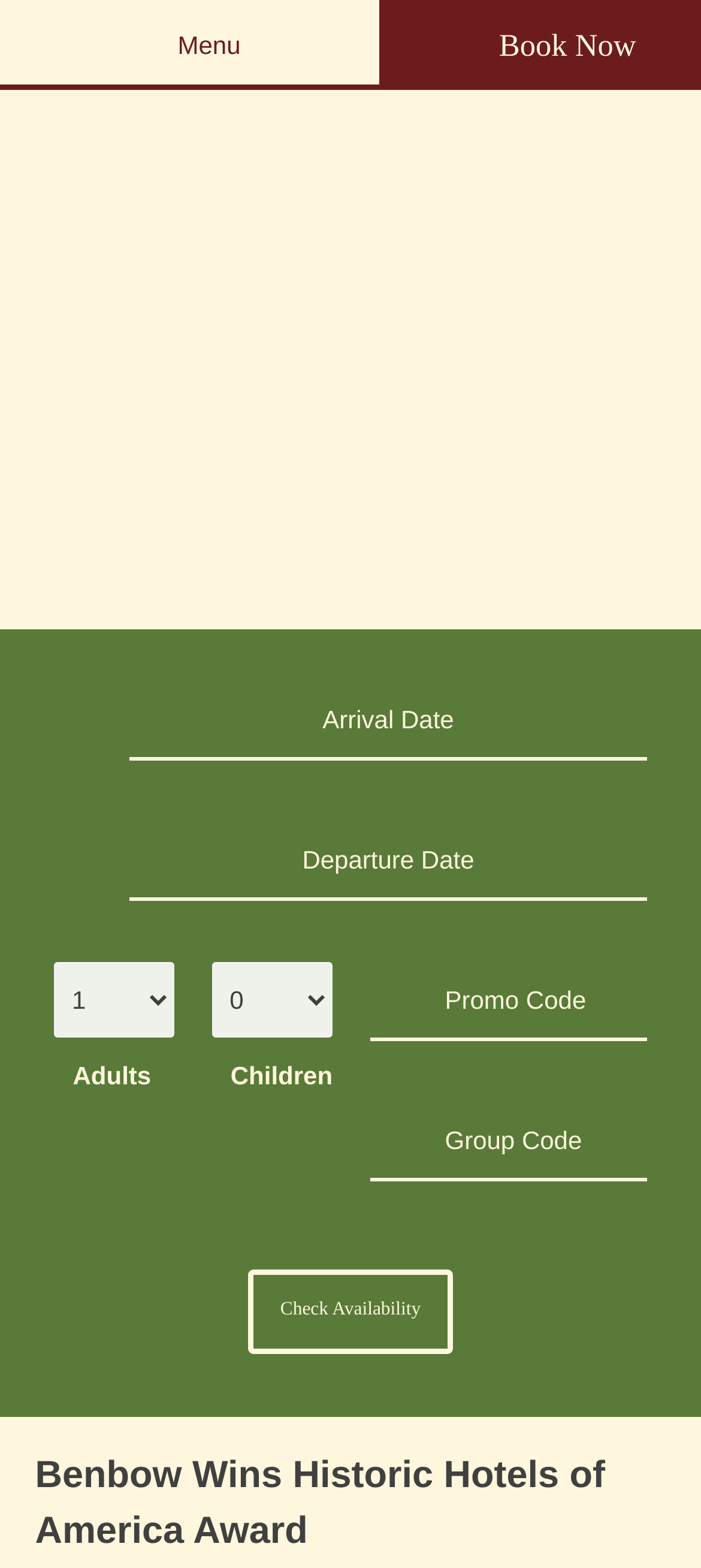Based on the visual content of the image, answer the question thoroughly: How many types of guests can be specified?

The webpage has two comboboxes, one for 'Adults' and one for 'Children', allowing users to specify the number of each type of guest.